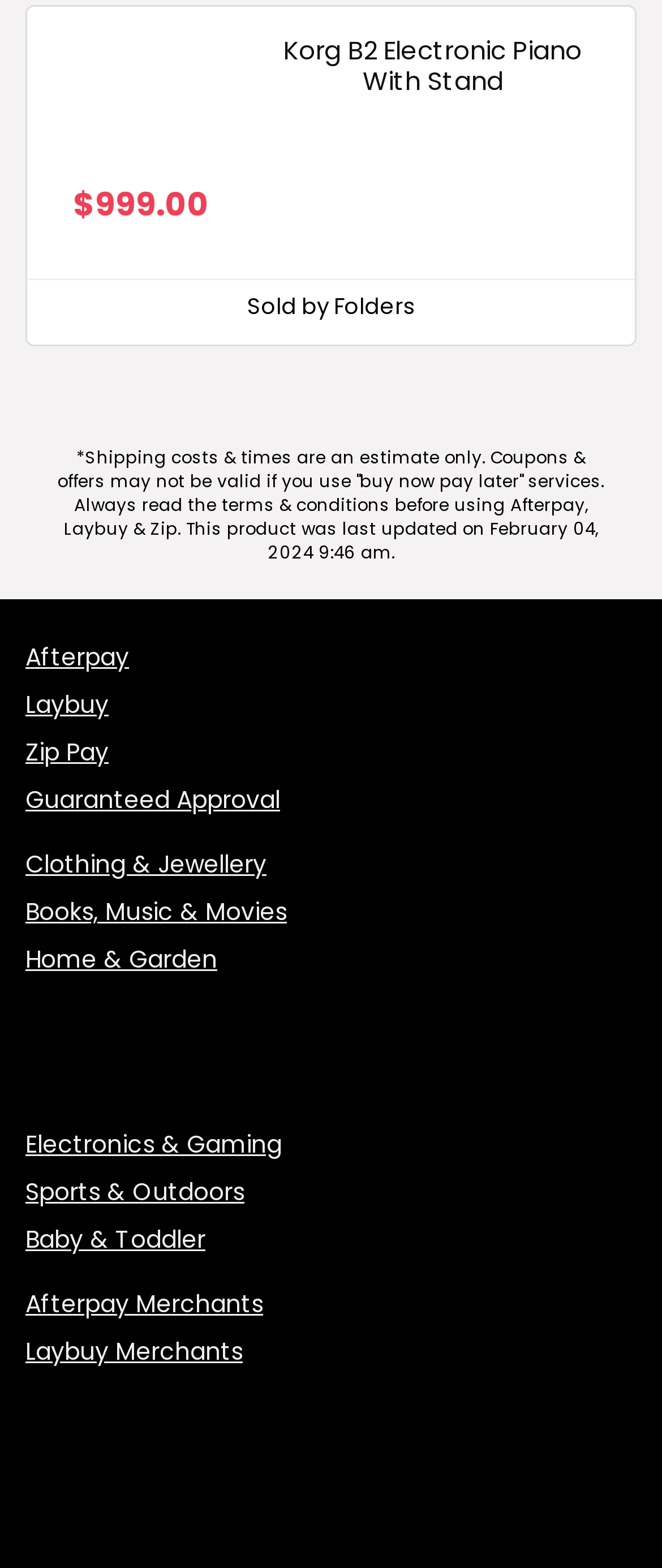Is there a guarantee for approval?
Answer the question with as much detail as possible.

There is a guarantee for approval mentioned in the link element with the bounding box coordinates [0.038, 0.499, 0.423, 0.521], which is 'Guaranteed Approval'.